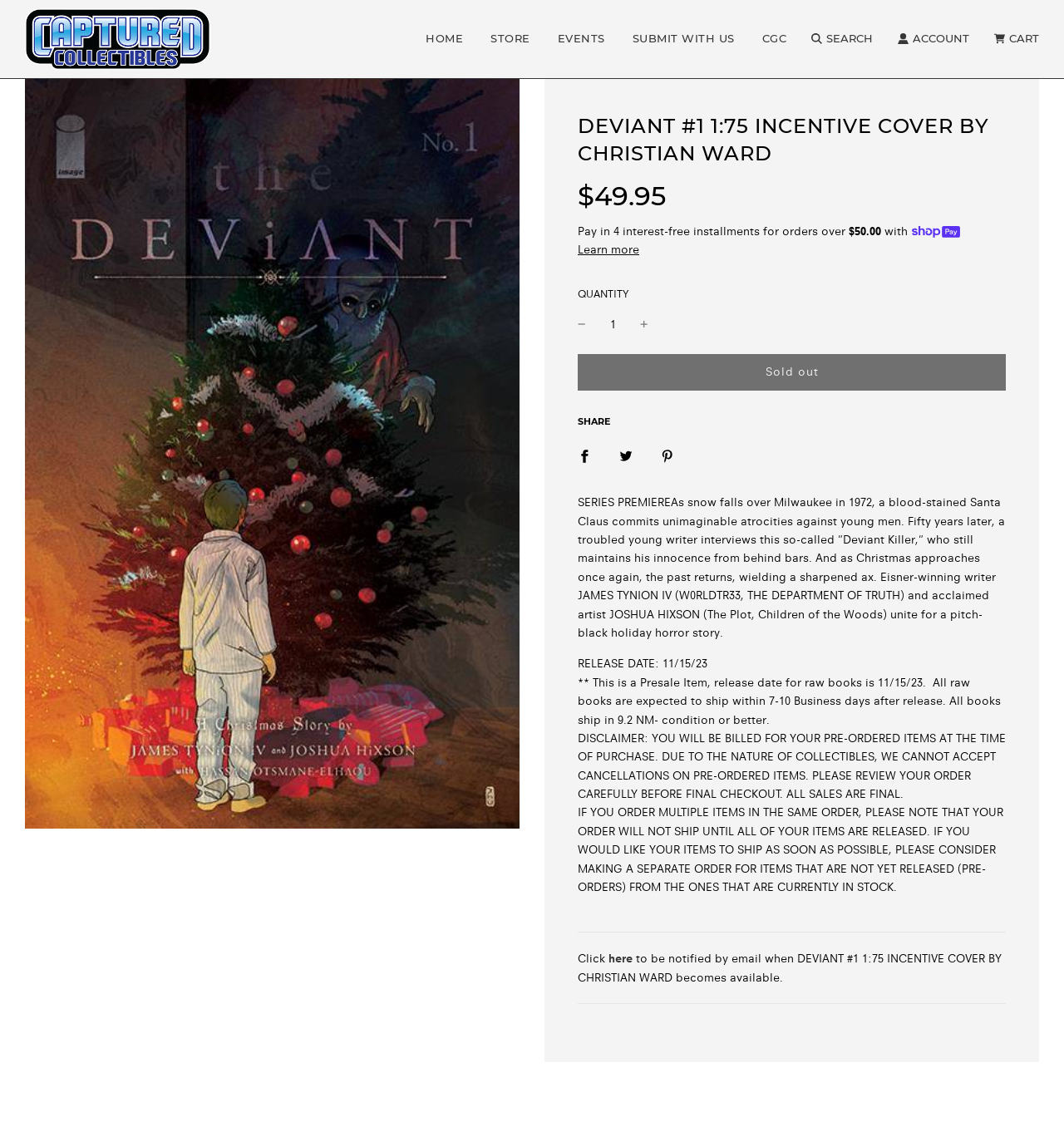Offer an in-depth caption of the entire webpage.

This webpage appears to be a product page for a comic book, specifically "DEVIANT #1 1:75 INCENTIVE COVER BY CHRISTIAN WARD". At the top of the page, there is a navigation menu with links to "HOME", "STORE", "EVENTS", "SUBMIT WITH US", "CGC", "Search", "ACCOUNT", and "Cart". 

Below the navigation menu, there is a large image of the comic book cover, taking up most of the width of the page. Above the image, there is a heading with the title of the comic book. 

To the right of the image, there are details about the product, including the sale price, regular price, and a notice about paying in four interest-free installments. There is also a "QUANTITY" section with a textbox to input the desired quantity and buttons to increase or decrease the quantity. 

Below the product details, there is a button to "Add to cart", which is currently disabled. There is also a notice that the product is sold out. 

Further down the page, there is a section with social media links to share the product on Facebook, Twitter, and Pinterest. 

The main content of the page is a descriptive text about the comic book, including its plot and creators. There is also information about the release date, shipping details, and a disclaimer about pre-orders. 

At the very bottom of the page, there is a notice about being notified by email when the product becomes available.